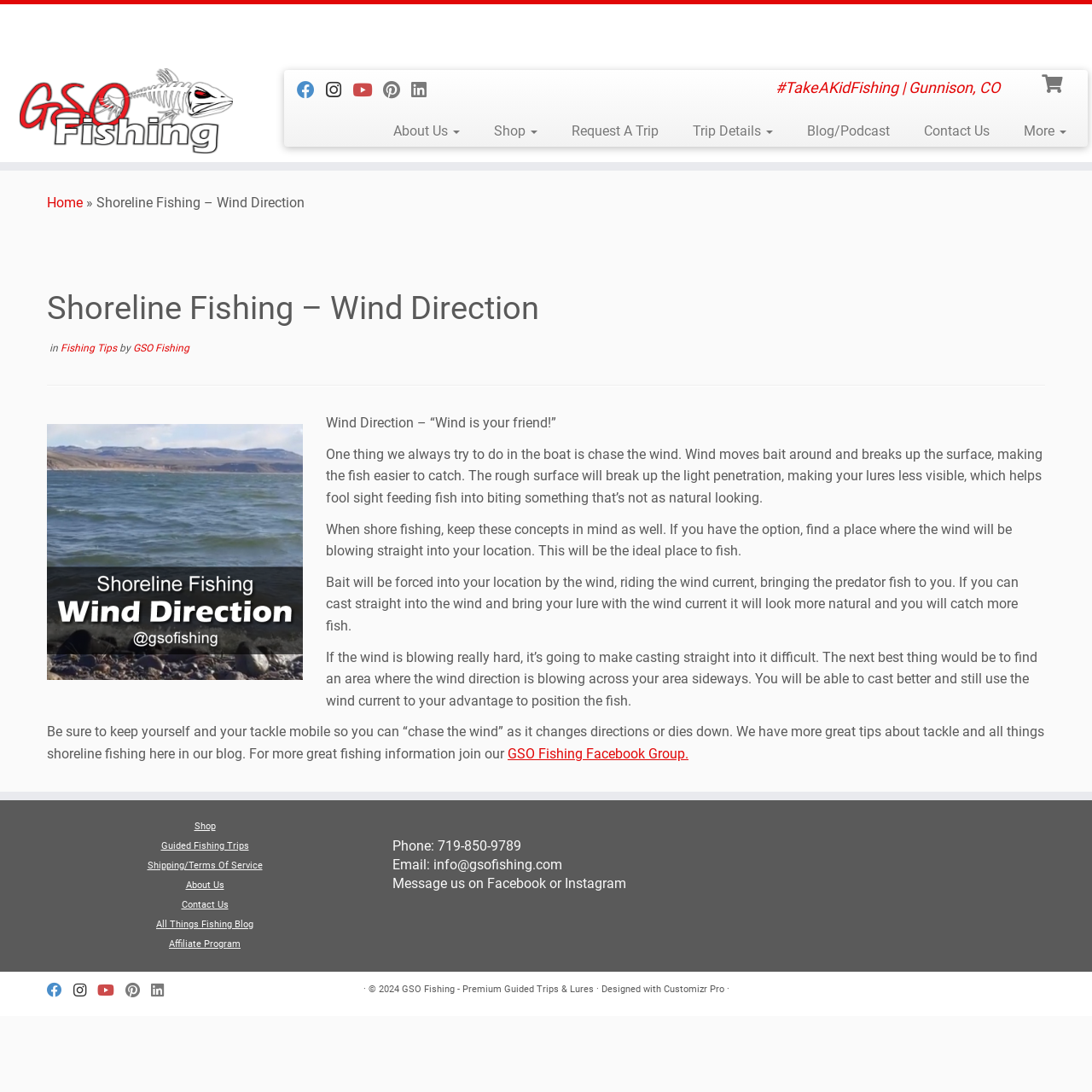Write a detailed summary of the webpage.

This webpage is about GSO Fishing, a company that offers premium guided trips and lures. At the top of the page, there is a navigation menu with links to "About Us", "Shop", "Request A Trip", "Trip Details", "Blog/Podcast", and "Contact Us". Below the navigation menu, there is a header section with the company's name and a call-to-action to "Take A Kid Fishing".

The main content of the page is an article about shoreline fishing, specifically discussing the importance of wind direction. The article is divided into several paragraphs, with a heading that reads "Shoreline Fishing – Wind Direction". There is also an image of a windy water surface of Blue Mesa Reservoir in the Spring.

The article explains that wind is a fisherman's friend, as it moves bait around and breaks up the surface, making it easier to catch fish. It advises readers to find a place where the wind will be blowing straight into their location, as this will bring bait and predator fish to them. If casting straight into the wind is difficult, the next best thing is to find an area where the wind direction is blowing across sideways.

The article also mentions that it's essential to keep oneself and tackle mobile to "chase the wind" as it changes directions or dies down. There is a link to the GSO Fishing Facebook Group for more great fishing information.

At the bottom of the page, there is a section with links to the company's social media profiles, including Facebook, Instagram, YouTube, Pinterest, and LinkedIn. There is also a section with links to the company's shop, guided fishing trips, shipping and terms of service, about us, contact us, and all things fishing blog. Additionally, there is a section with the company's contact information, including phone number, email, and a message on Facebook or Instagram. Finally, there is a copyright notice and a link to the company's website.